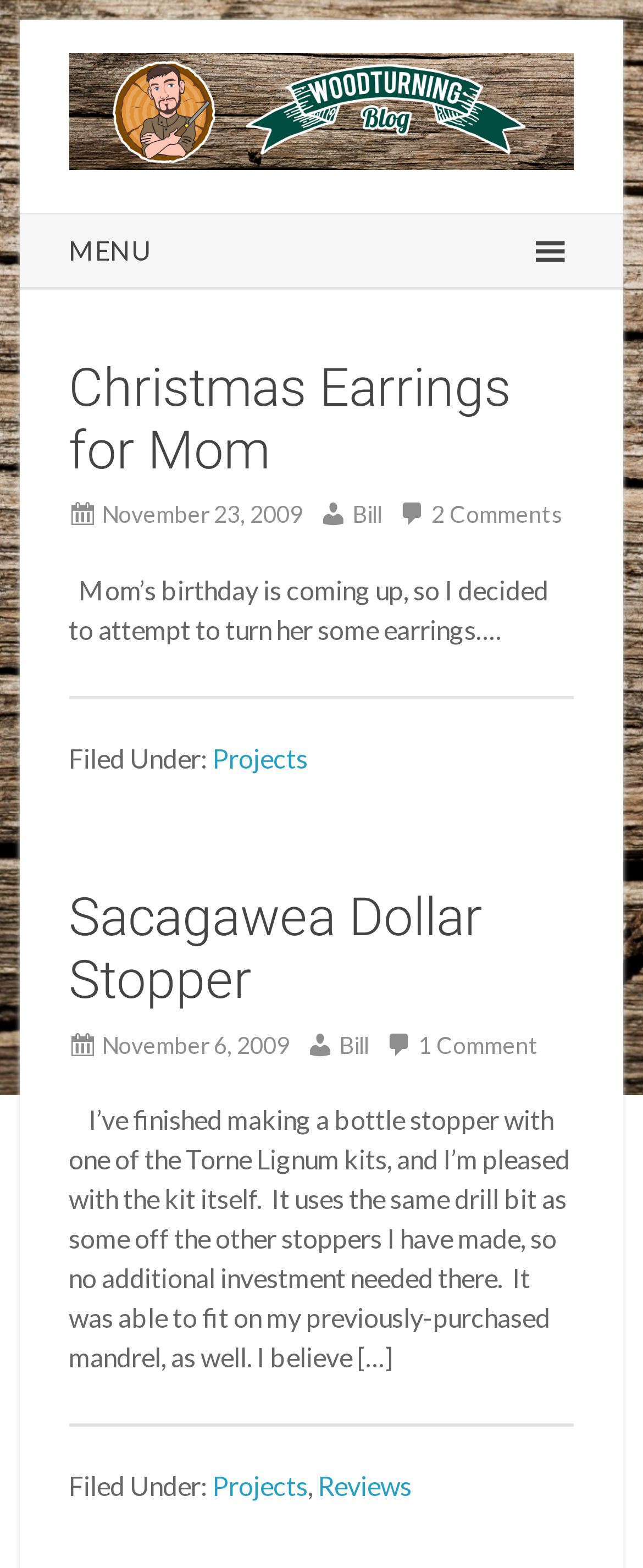Determine the bounding box coordinates of the section to be clicked to follow the instruction: "view Projects category". The coordinates should be given as four float numbers between 0 and 1, formatted as [left, top, right, bottom].

[0.33, 0.473, 0.479, 0.493]